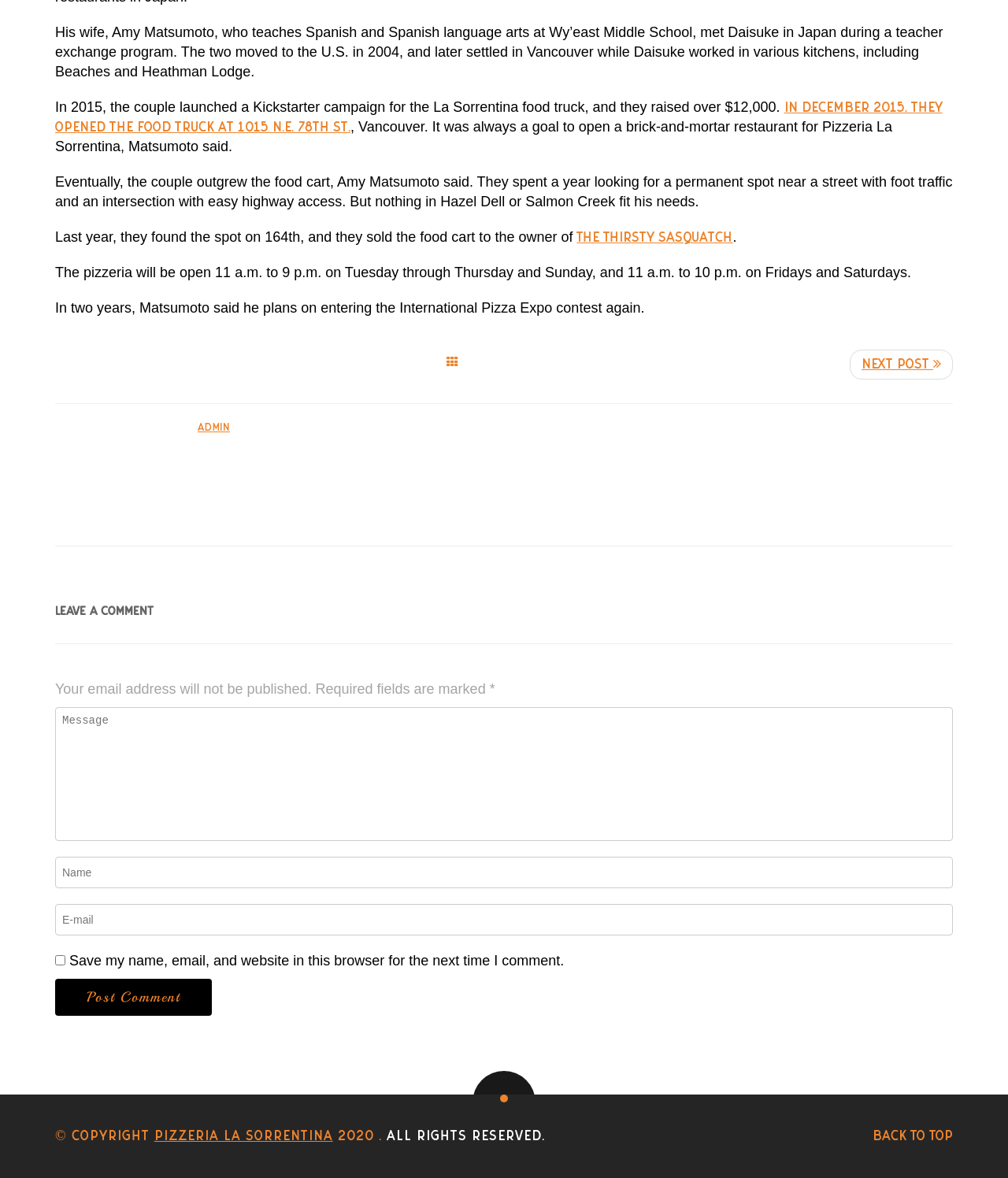Where did Daisuke and Amy move to in 2004?
Provide a detailed answer to the question, using the image to inform your response.

According to the text, 'The two moved to the U.S. in 2004, and later settled in Vancouver while Daisuke worked in various kitchens, including Beaches and Heathman Lodge.' which indicates that they moved to the U.S. in 2004.